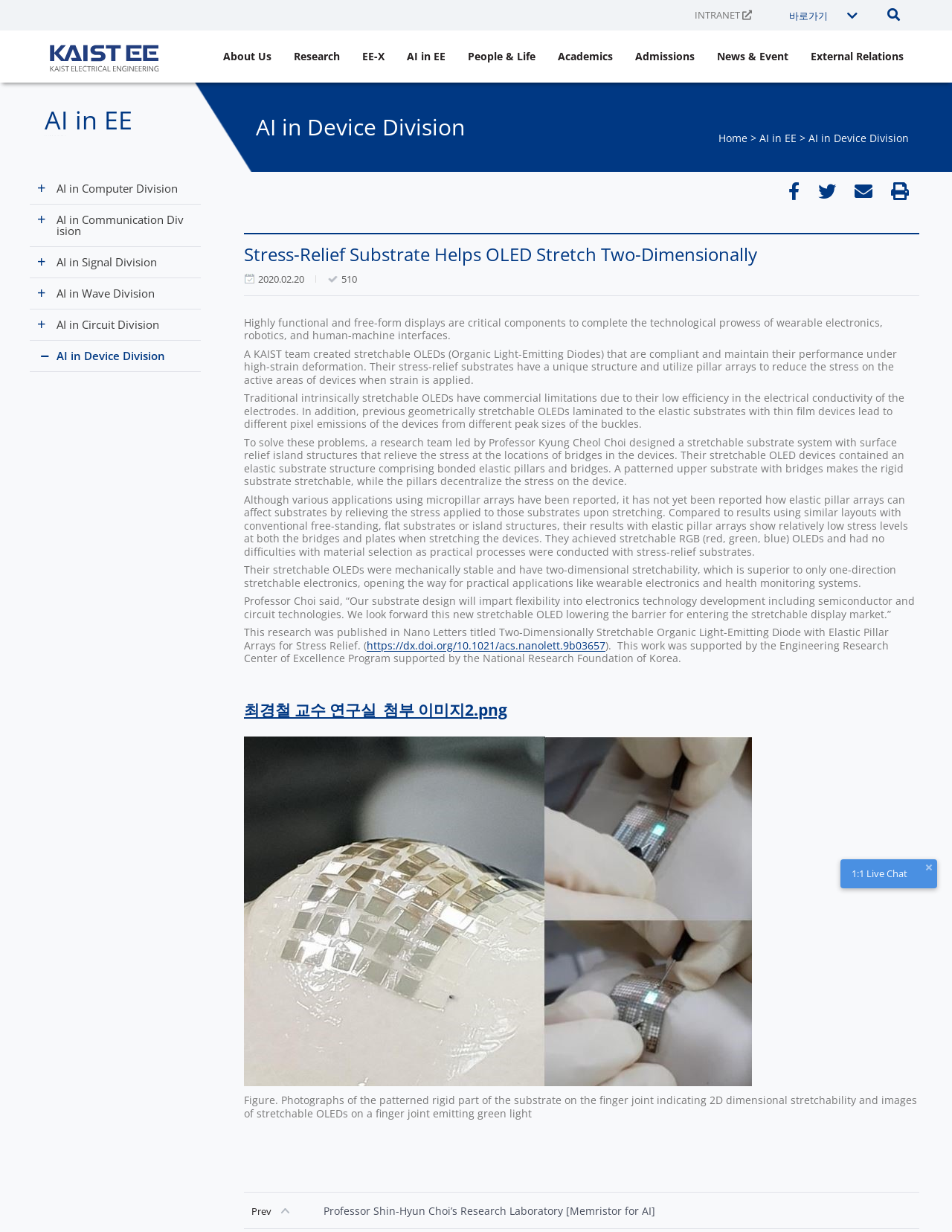Identify the coordinates of the bounding box for the element described below: "INTRANET". Return the coordinates as four float numbers between 0 and 1: [left, top, right, bottom].

[0.73, 0.006, 0.79, 0.019]